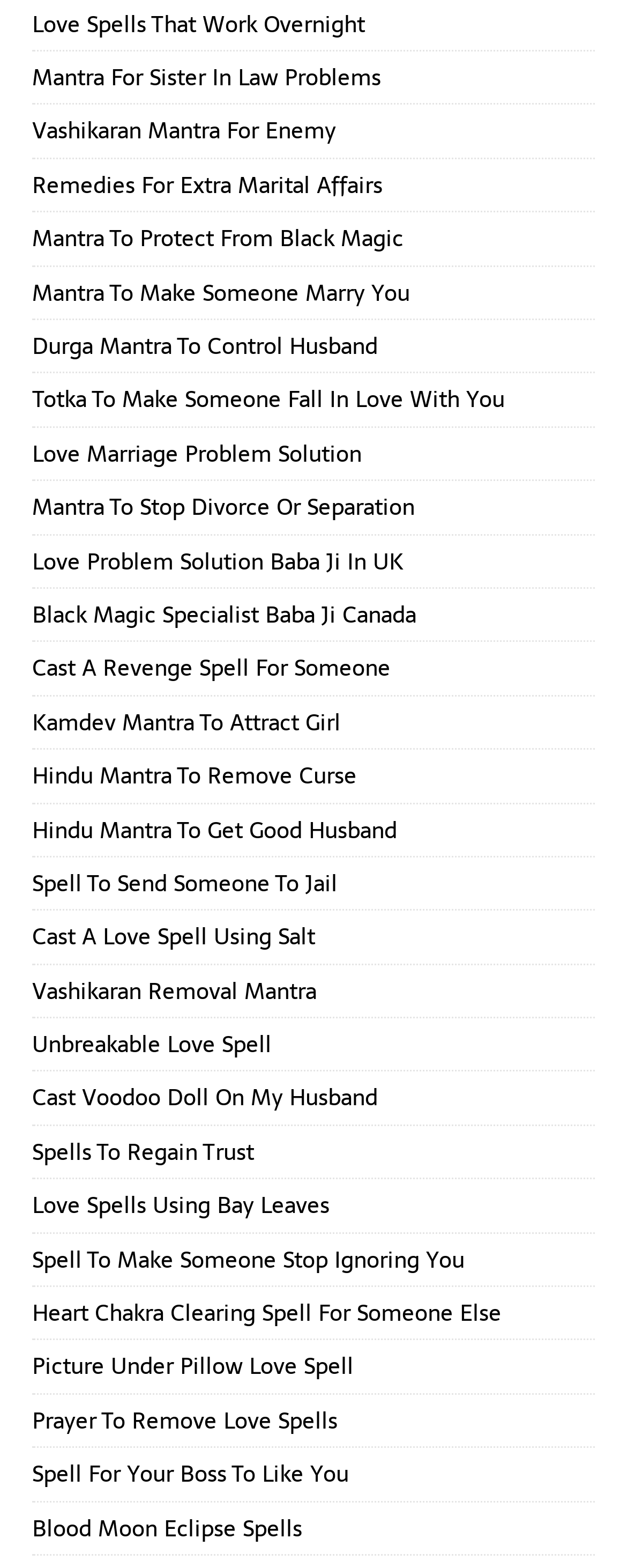Determine the bounding box coordinates (top-left x, top-left y, bottom-right x, bottom-right y) of the UI element described in the following text: Vashikaran Removal Mantra

[0.051, 0.62, 0.505, 0.643]